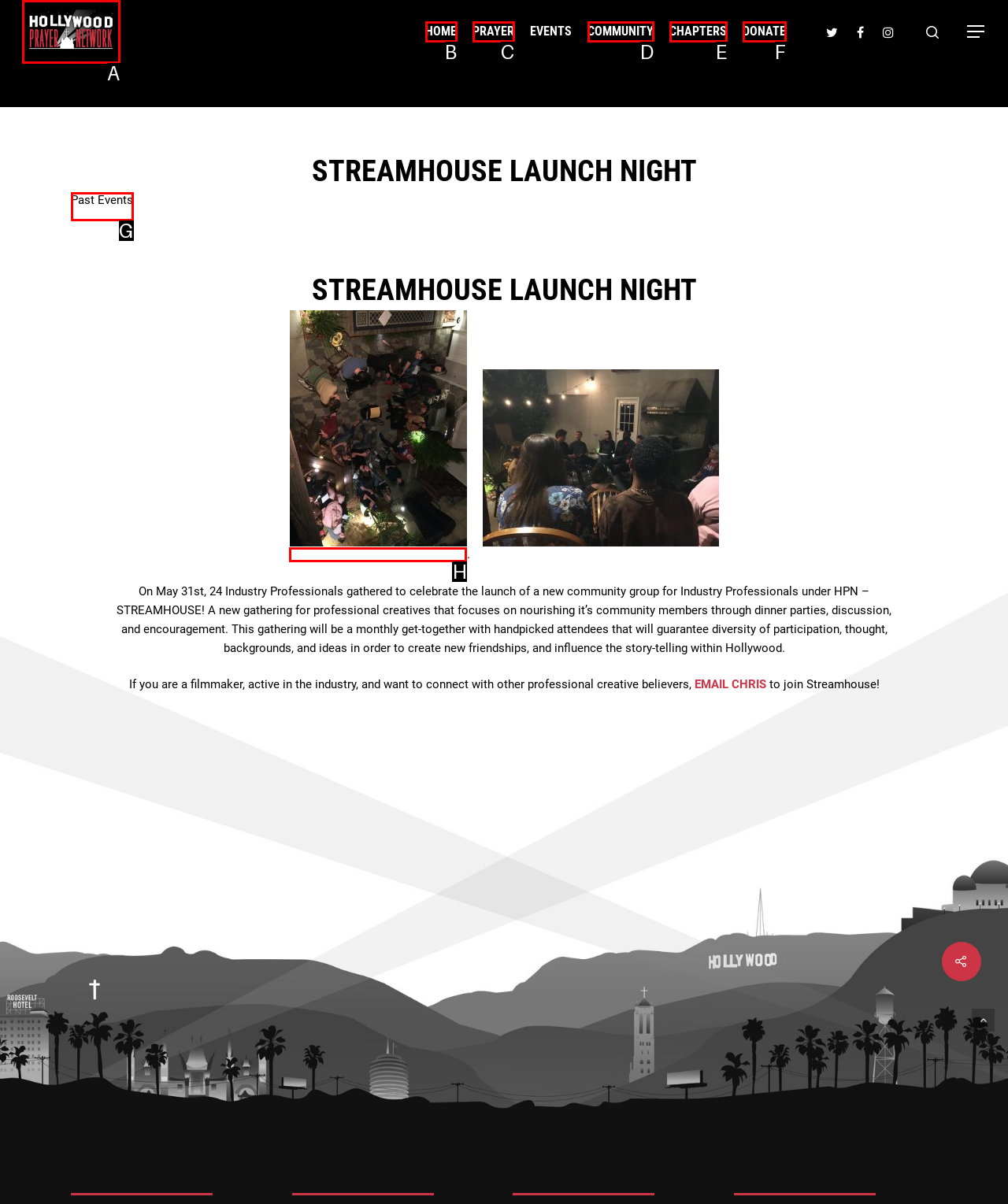Based on the description: Prayer, identify the matching HTML element. Reply with the letter of the correct option directly.

C